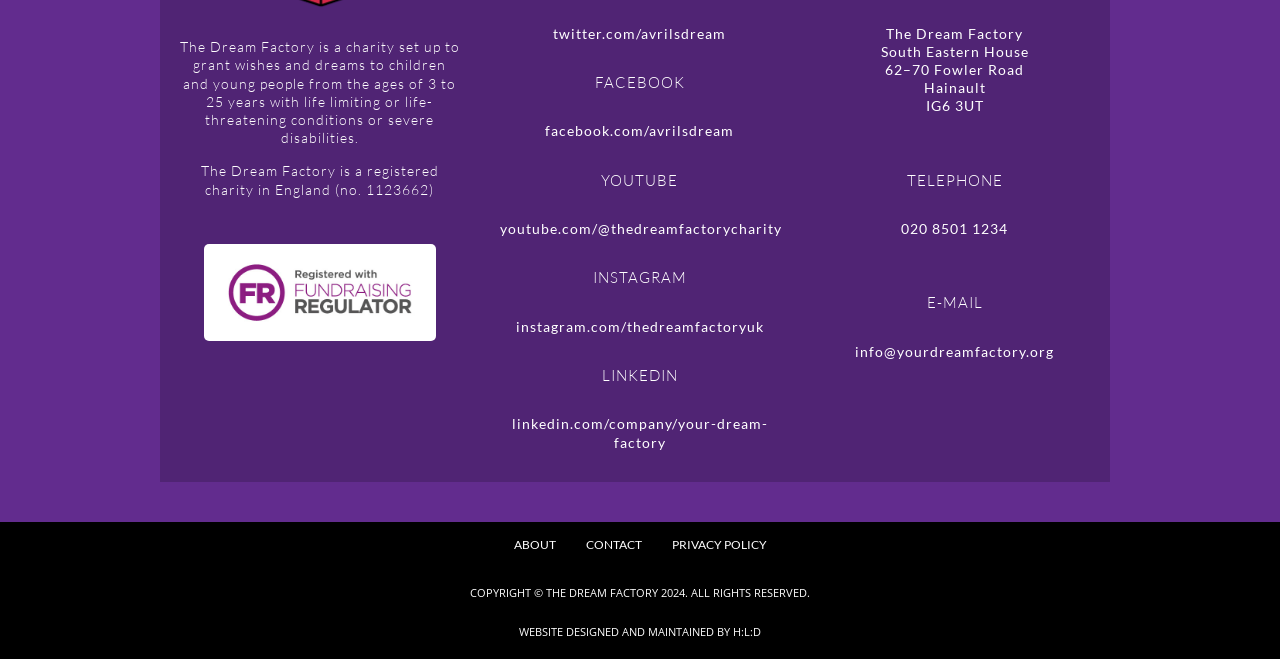Pinpoint the bounding box coordinates of the clickable element needed to complete the instruction: "go to Facebook page". The coordinates should be provided as four float numbers between 0 and 1: [left, top, right, bottom].

[0.426, 0.186, 0.574, 0.211]